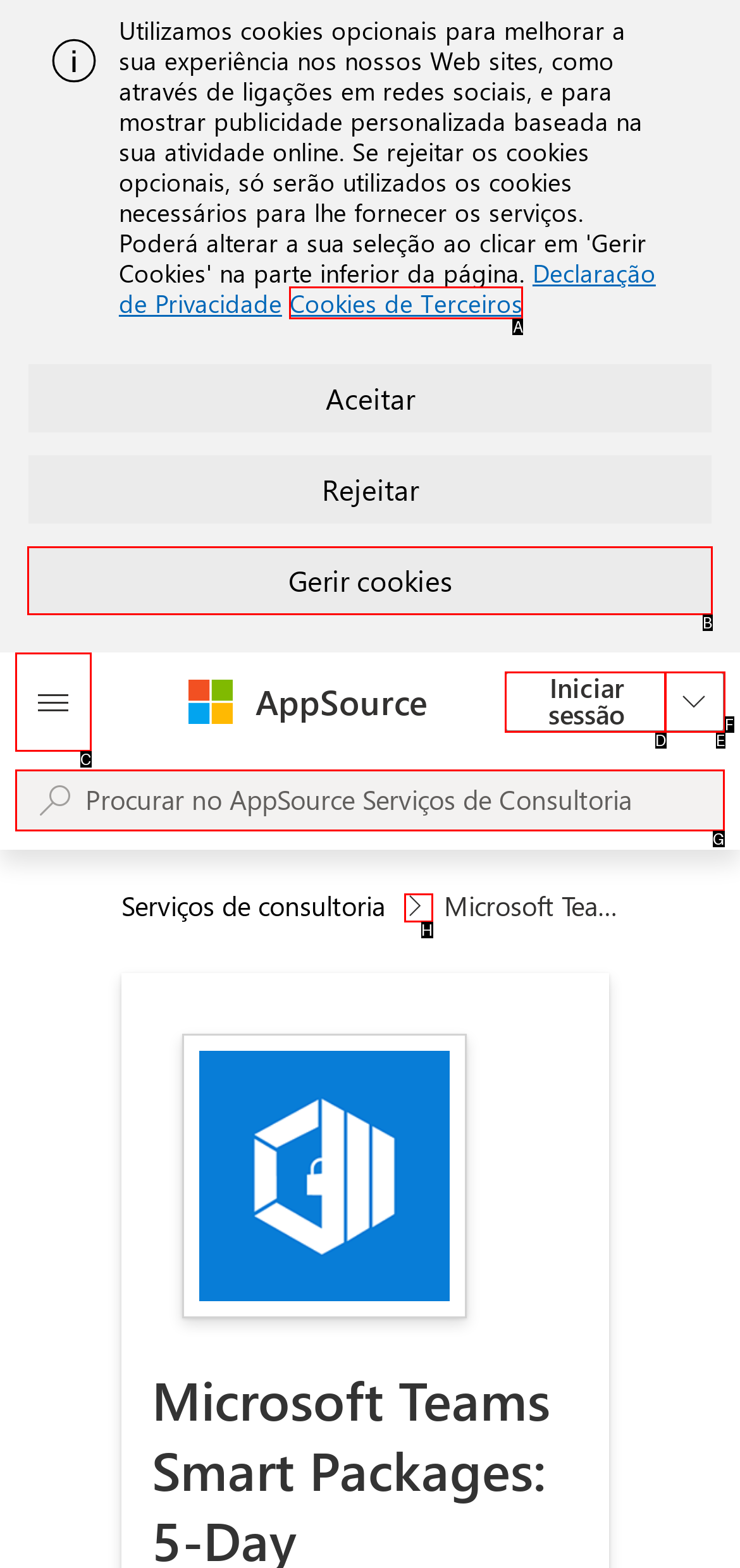Tell me which UI element to click to fulfill the given task: Search for services in AppSource. Respond with the letter of the correct option directly.

G